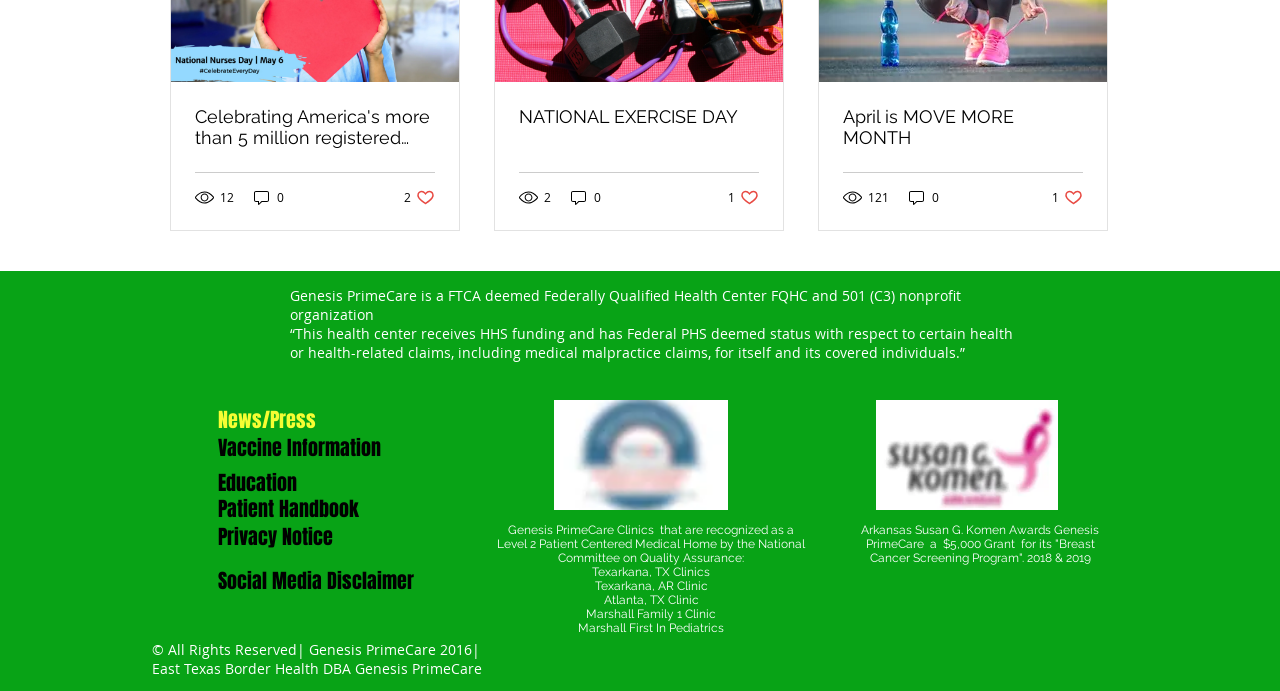Determine the bounding box coordinates for the area you should click to complete the following instruction: "Click the 'Celebrating America's more than 5 million registered nurses MAY 6 - 12, 2024' link".

[0.152, 0.154, 0.34, 0.215]